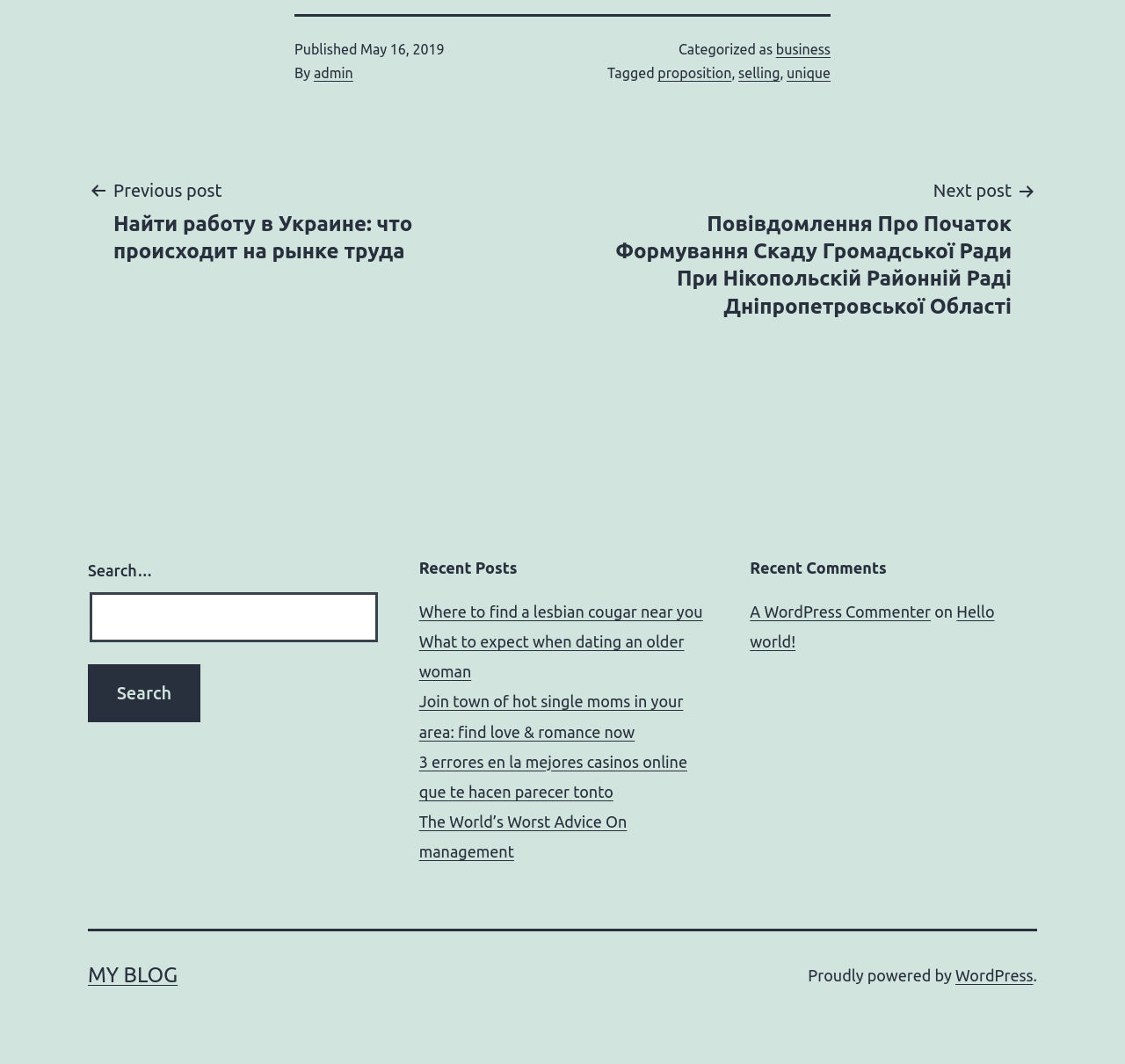Show the bounding box coordinates for the HTML element described as: "business".

[0.69, 0.038, 0.738, 0.053]